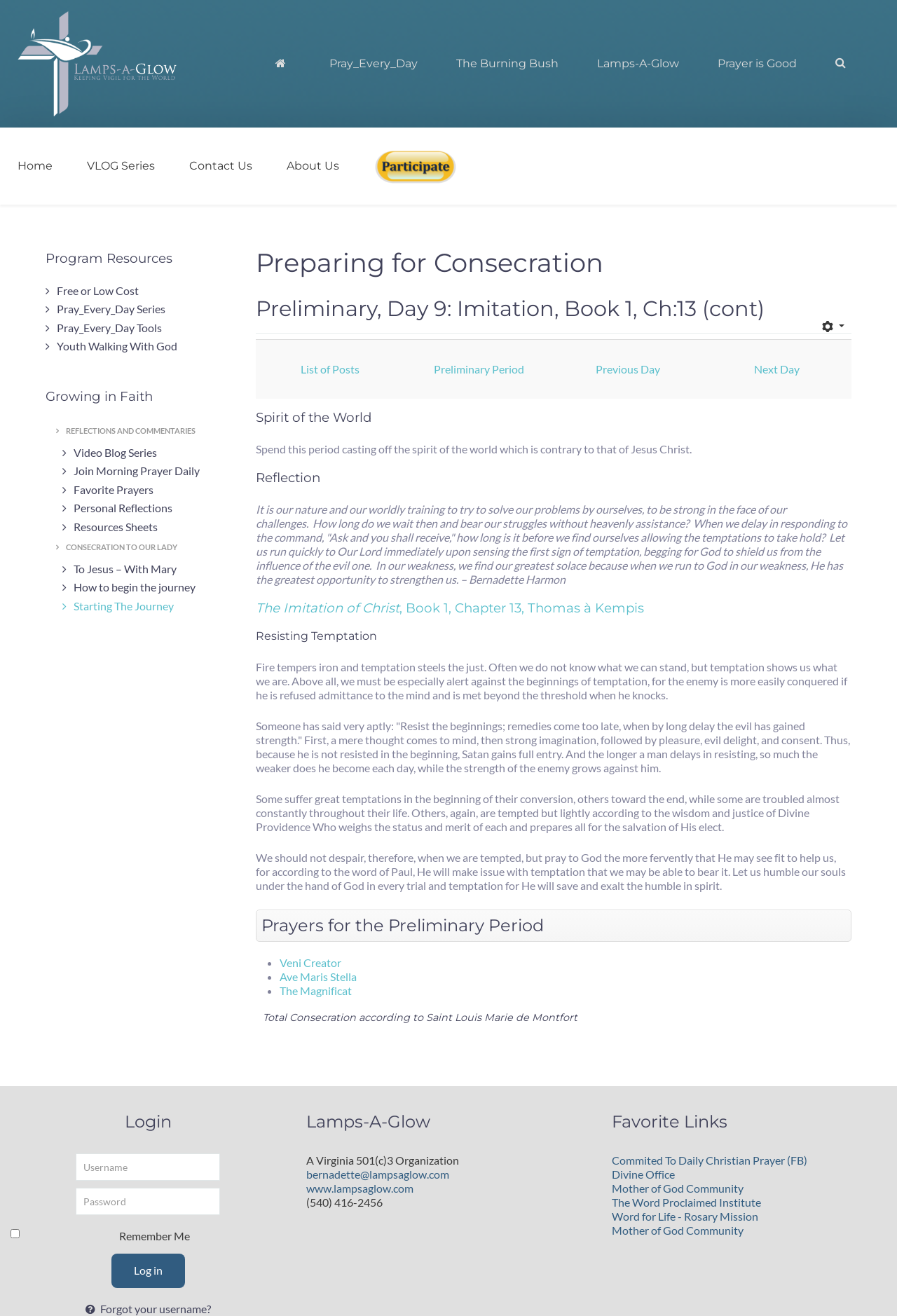Pinpoint the bounding box coordinates of the area that should be clicked to complete the following instruction: "Click on the 'Pray_Every_Day' link". The coordinates must be given as four float numbers between 0 and 1, i.e., [left, top, right, bottom].

[0.361, 0.041, 0.471, 0.056]